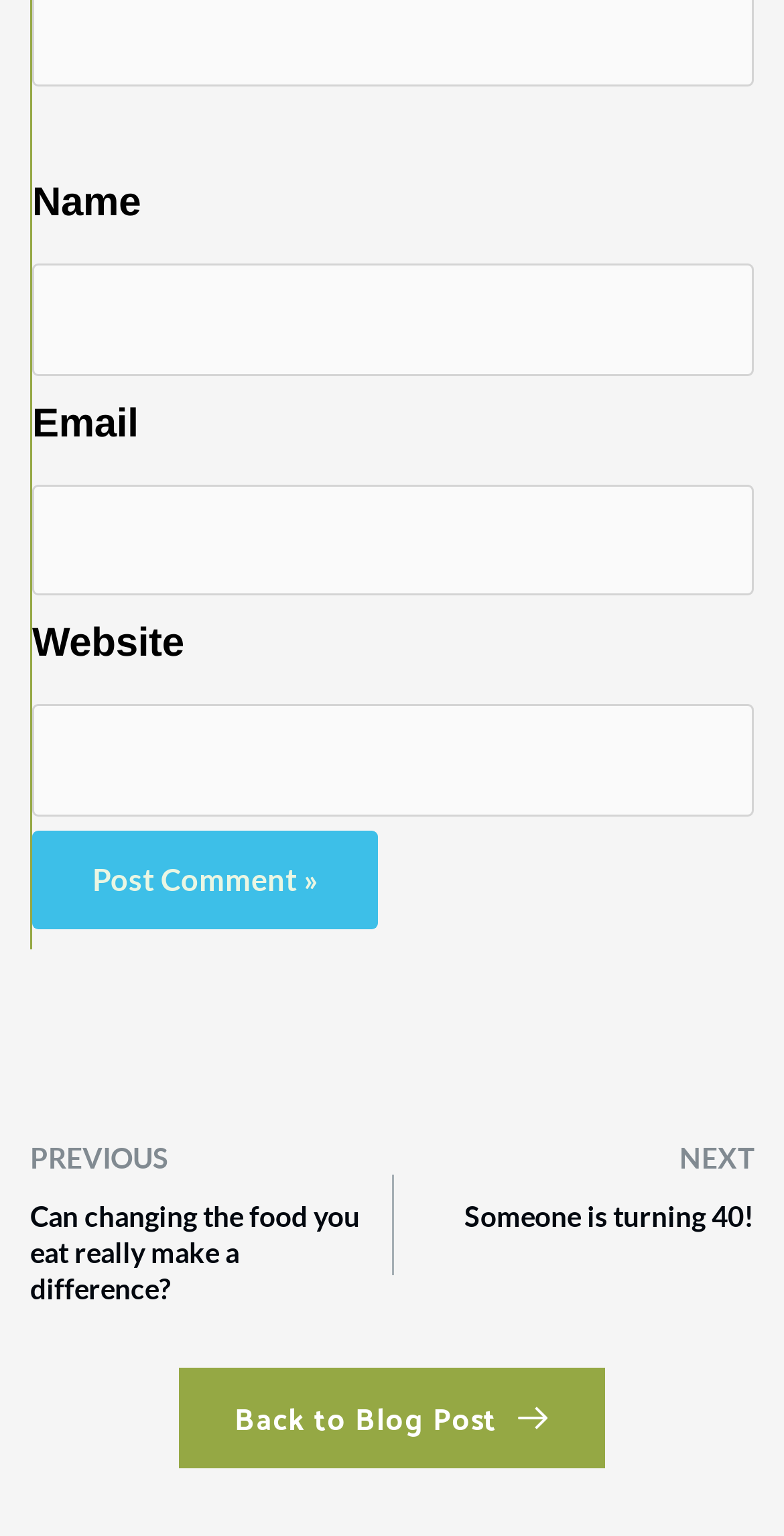Using the provided description Home, find the bounding box coordinates for the UI element. Provide the coordinates in (top-left x, top-left y, bottom-right x, bottom-right y) format, ensuring all values are between 0 and 1.

None